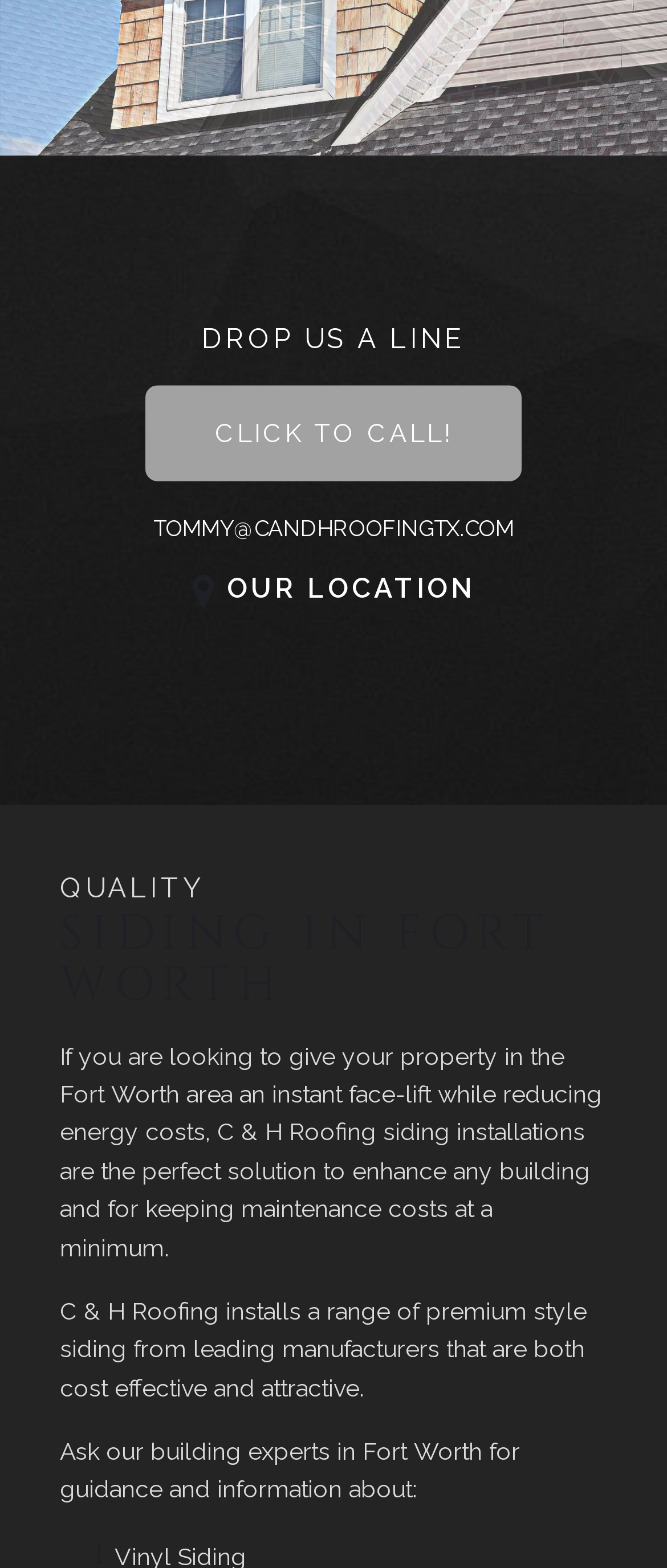Given the description: "Gallery", determine the bounding box coordinates of the UI element. The coordinates should be formatted as four float numbers between 0 and 1, [left, top, right, bottom].

[0.0, 0.119, 1.0, 0.168]